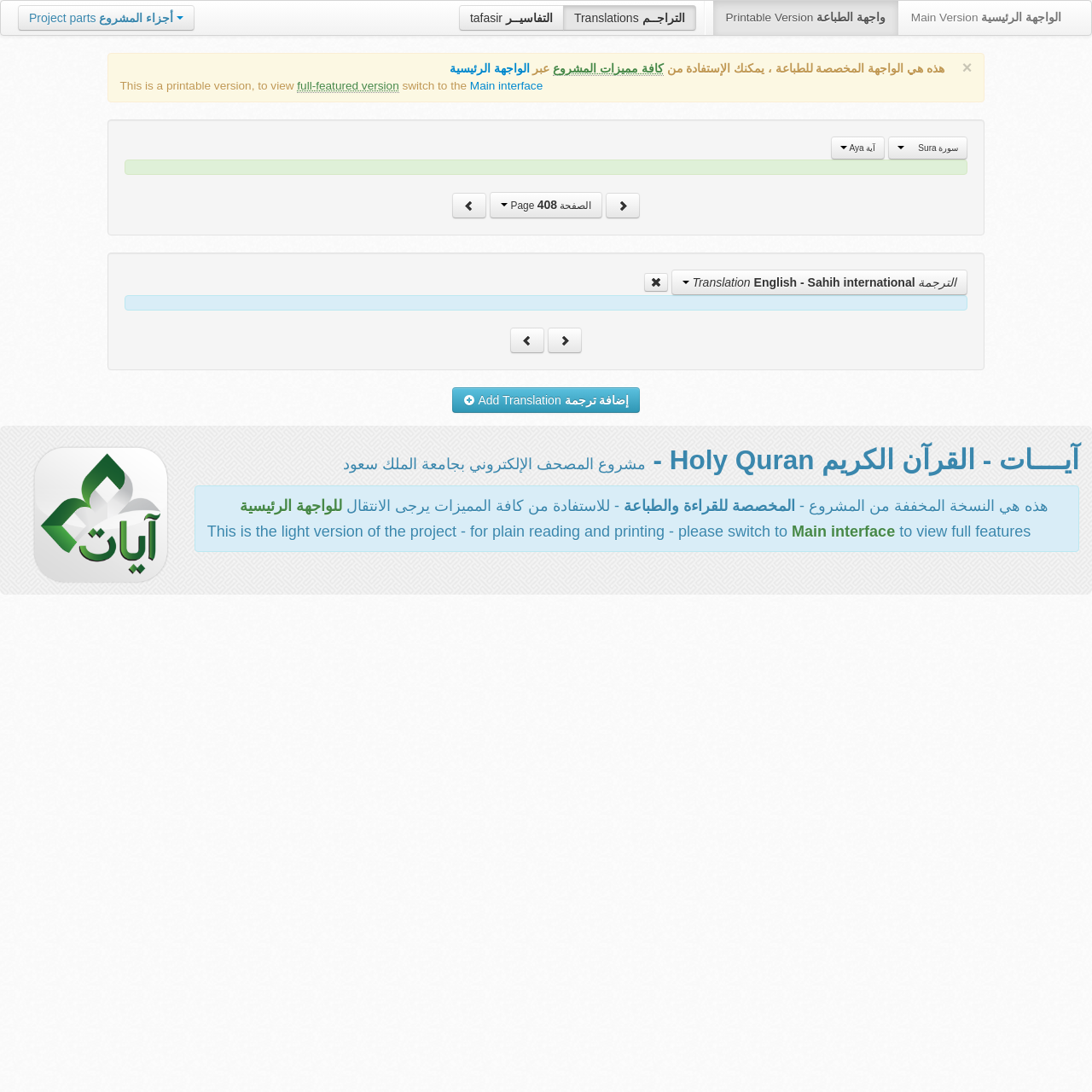Based on the element description إضافة ترجمة Add Translation, identify the bounding box coordinates for the UI element. The coordinates should be in the format (top-left x, top-left y, bottom-right x, bottom-right y) and within the 0 to 1 range.

[0.414, 0.355, 0.586, 0.378]